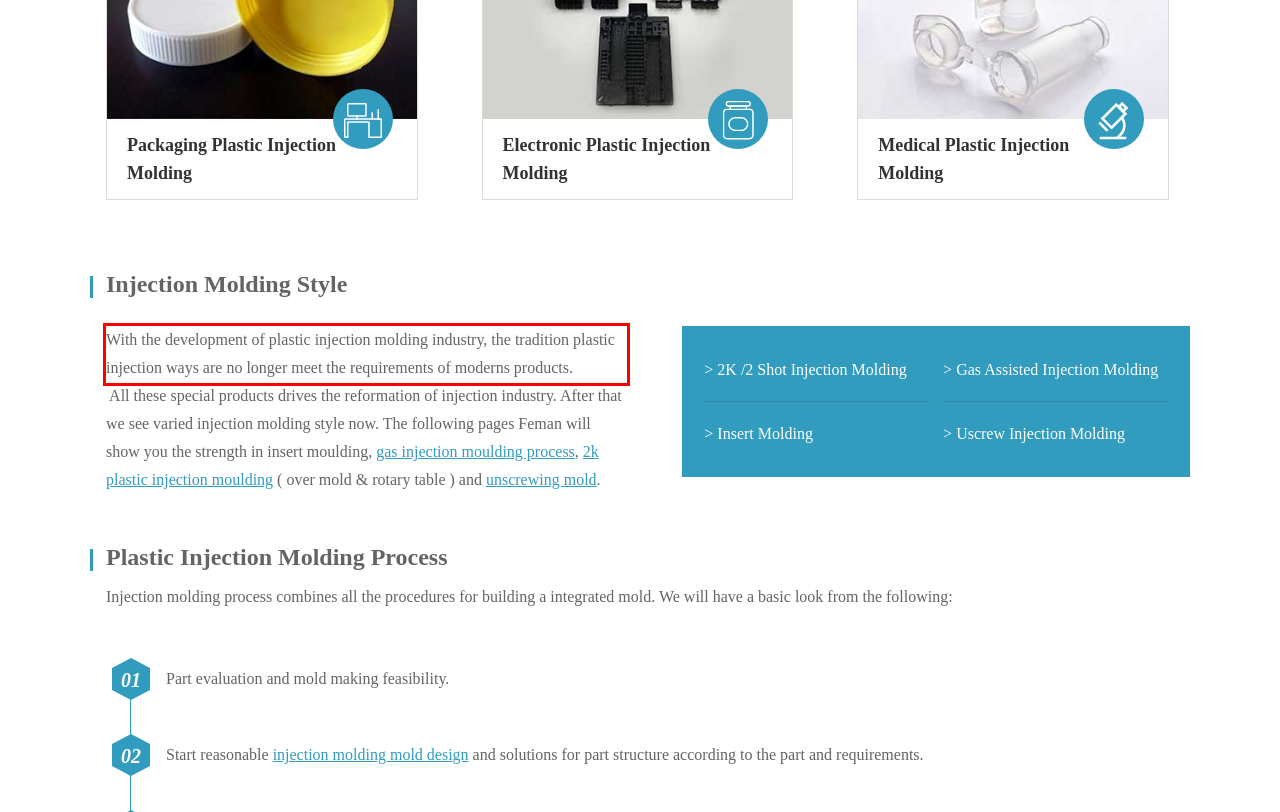From the provided screenshot, extract the text content that is enclosed within the red bounding box.

With the development of plastic injection molding industry, the tradition plastic injection ways are no longer meet the requirements of moderns products.